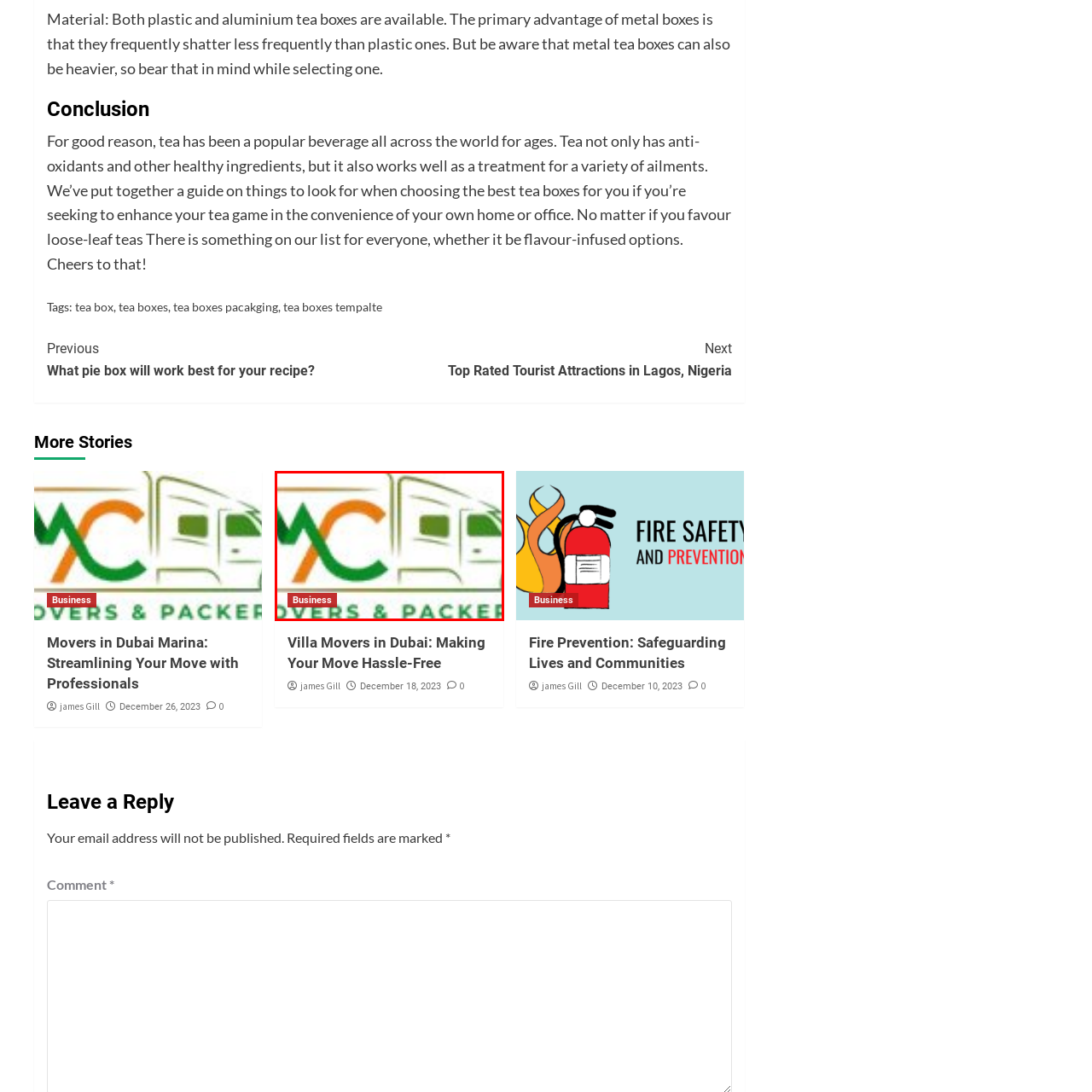Describe meticulously the scene encapsulated by the red boundary in the image.

The image features a logo for "Villa Movers & Packers," a business likely focused on providing moving services. The design integrates vibrant colors, prominently displaying an initialism with stylized lettering, alongside a graphic representation of a moving truck. The truck symbolizes transportation, which is central to the company's offerings. This logo encapsulates professionalism and efficiency, appealing to customers seeking reliable moving solutions. Below the logo, there is a label indicating "Business," highlighting the commercial nature of the service.